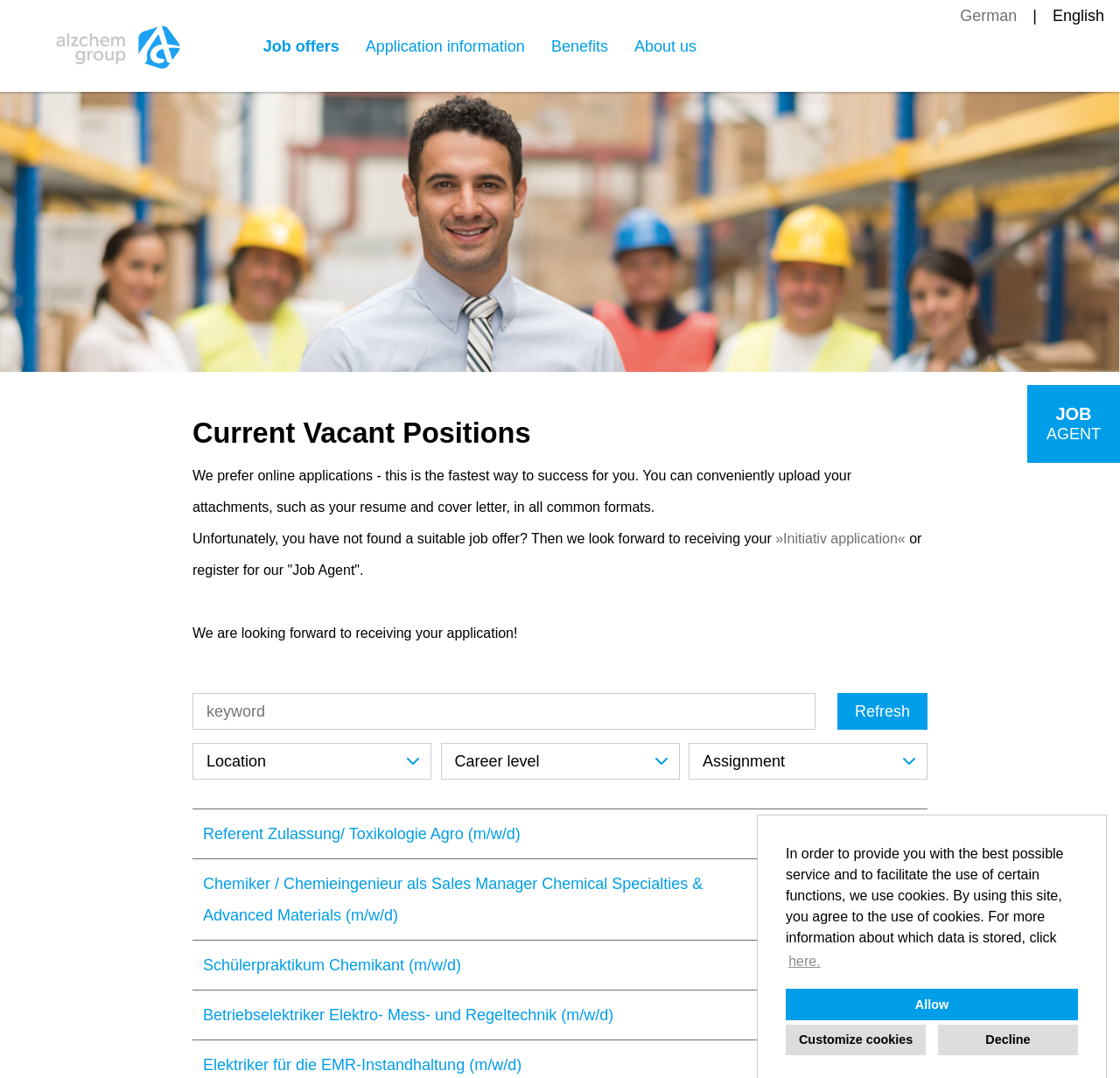What is the 'Job Agent' feature on this website?
We need a detailed and exhaustive answer to the question. Please elaborate.

Based on the webpage's content, it appears that the 'Job Agent' feature allows users to register for job notifications, which suggests that users can receive updates on new job listings that match their preferences.